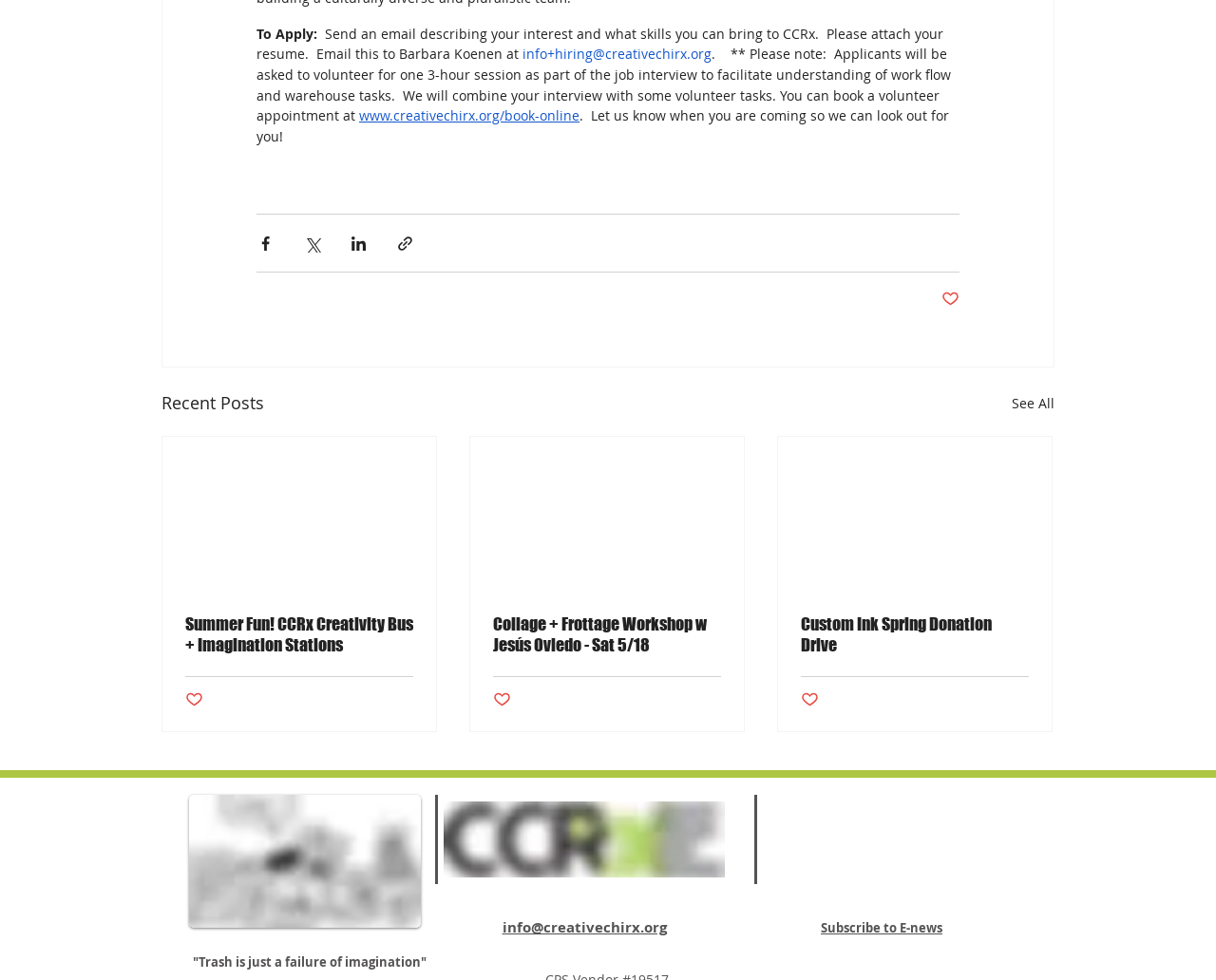What social media platforms are listed in the Social Bar?
Based on the image, provide a one-word or brief-phrase response.

Facebook, Instagram, LinkedIn, Twitter